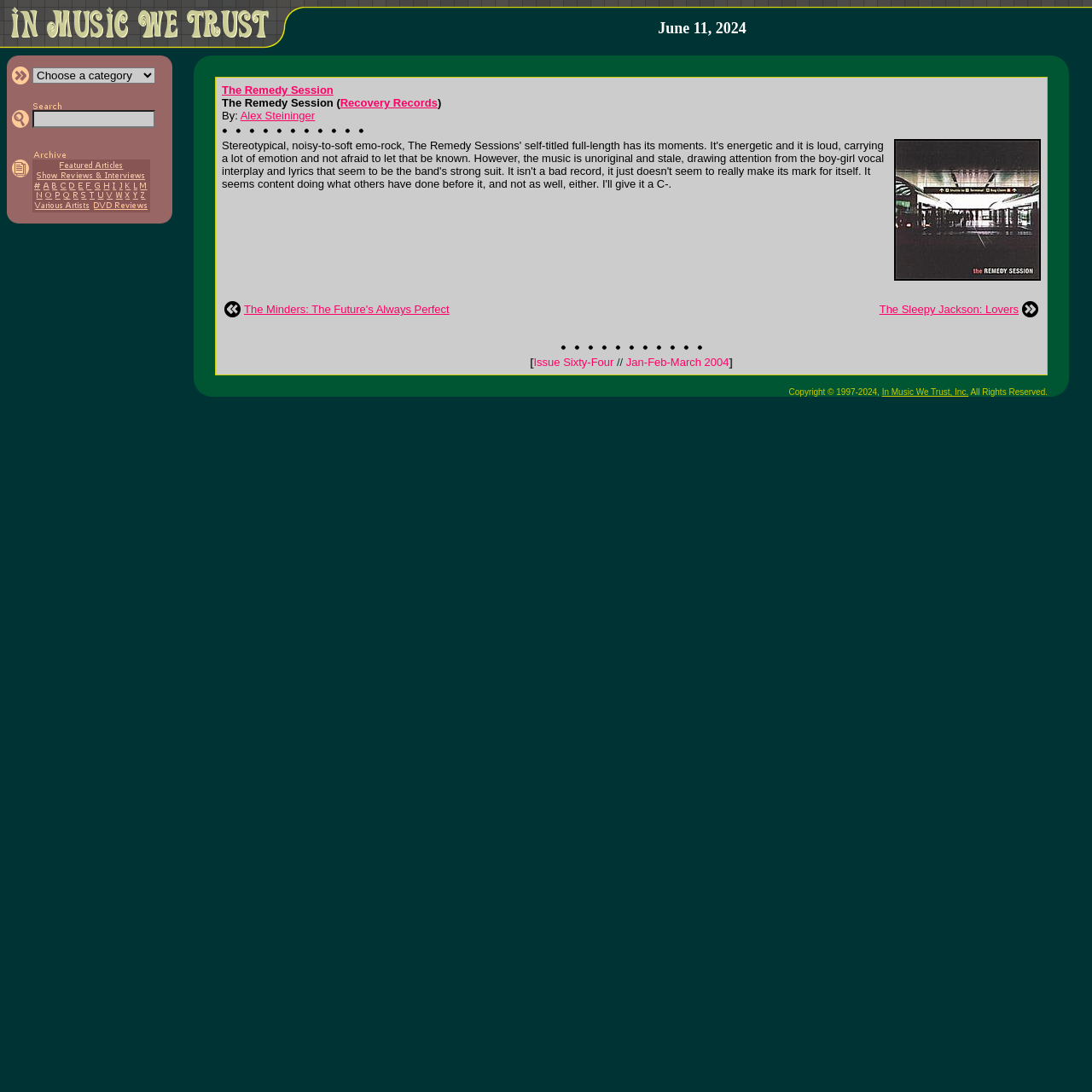What is the name of the band being reviewed?
Please provide a comprehensive answer based on the information in the image.

I found the answer by looking at the text content of the webpage, specifically the section that appears to be a music review. The text mentions 'The Remedy Sessions' self-titled full-length' which indicates that the band being reviewed is called The Remedy Session.